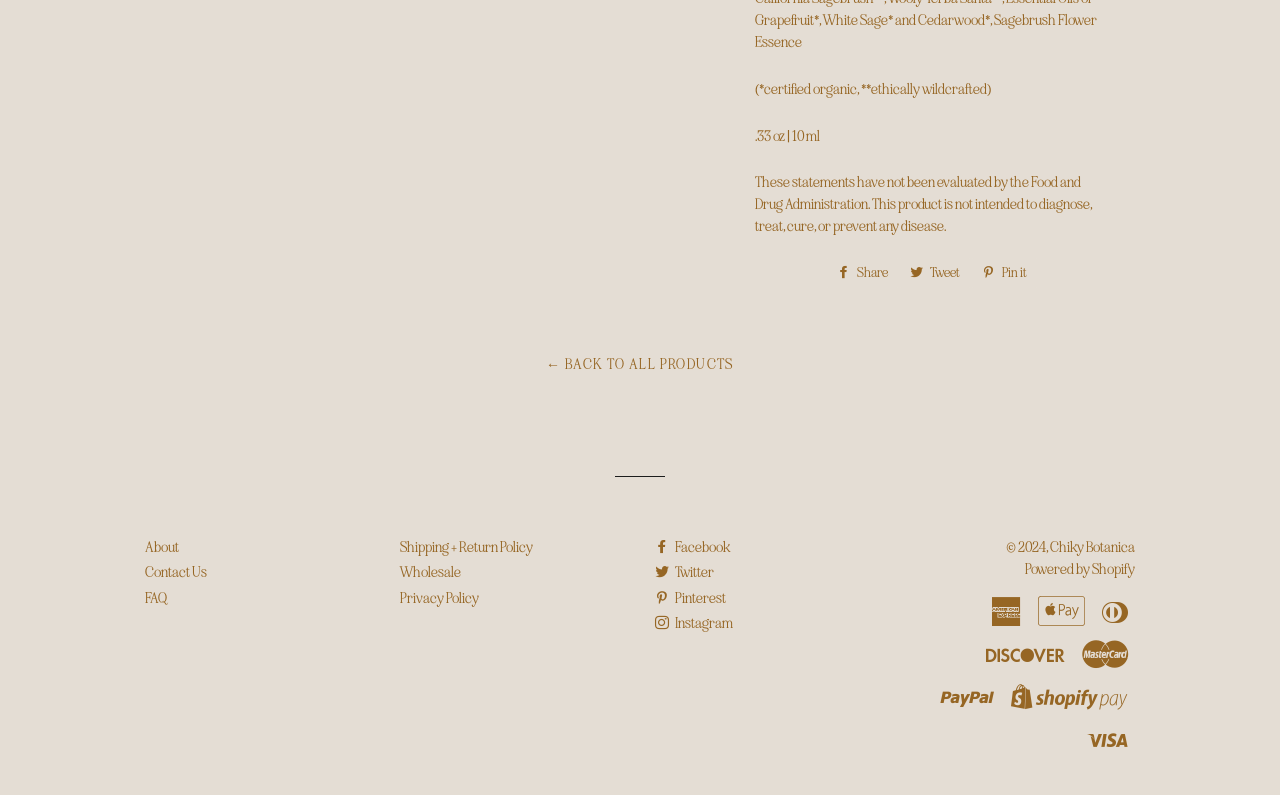What is the company name?
Based on the visual, give a brief answer using one word or a short phrase.

Chiky Botanica